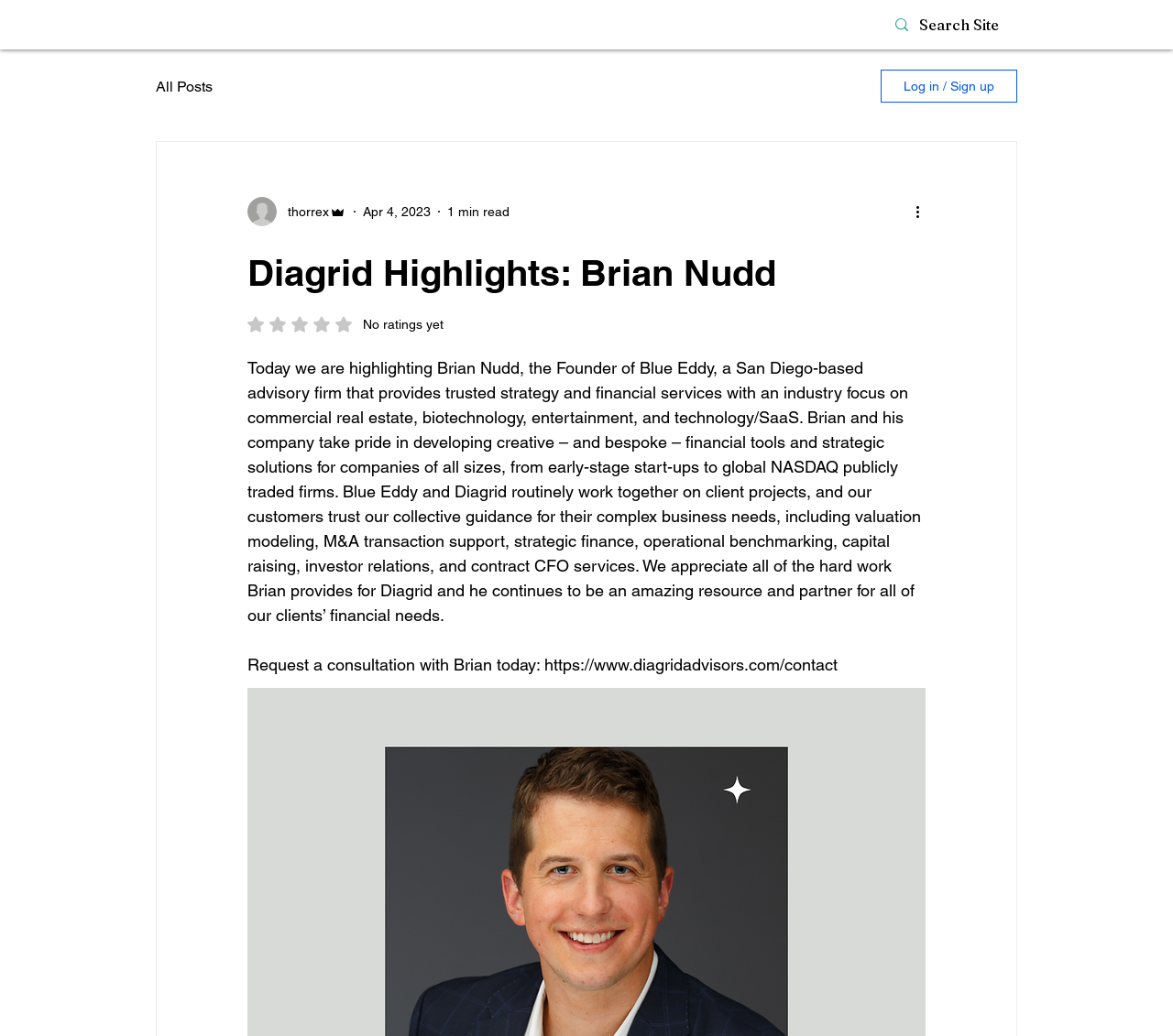Can you show the bounding box coordinates of the region to click on to complete the task described in the instruction: "Request a consultation with Brian"?

[0.211, 0.632, 0.718, 0.651]